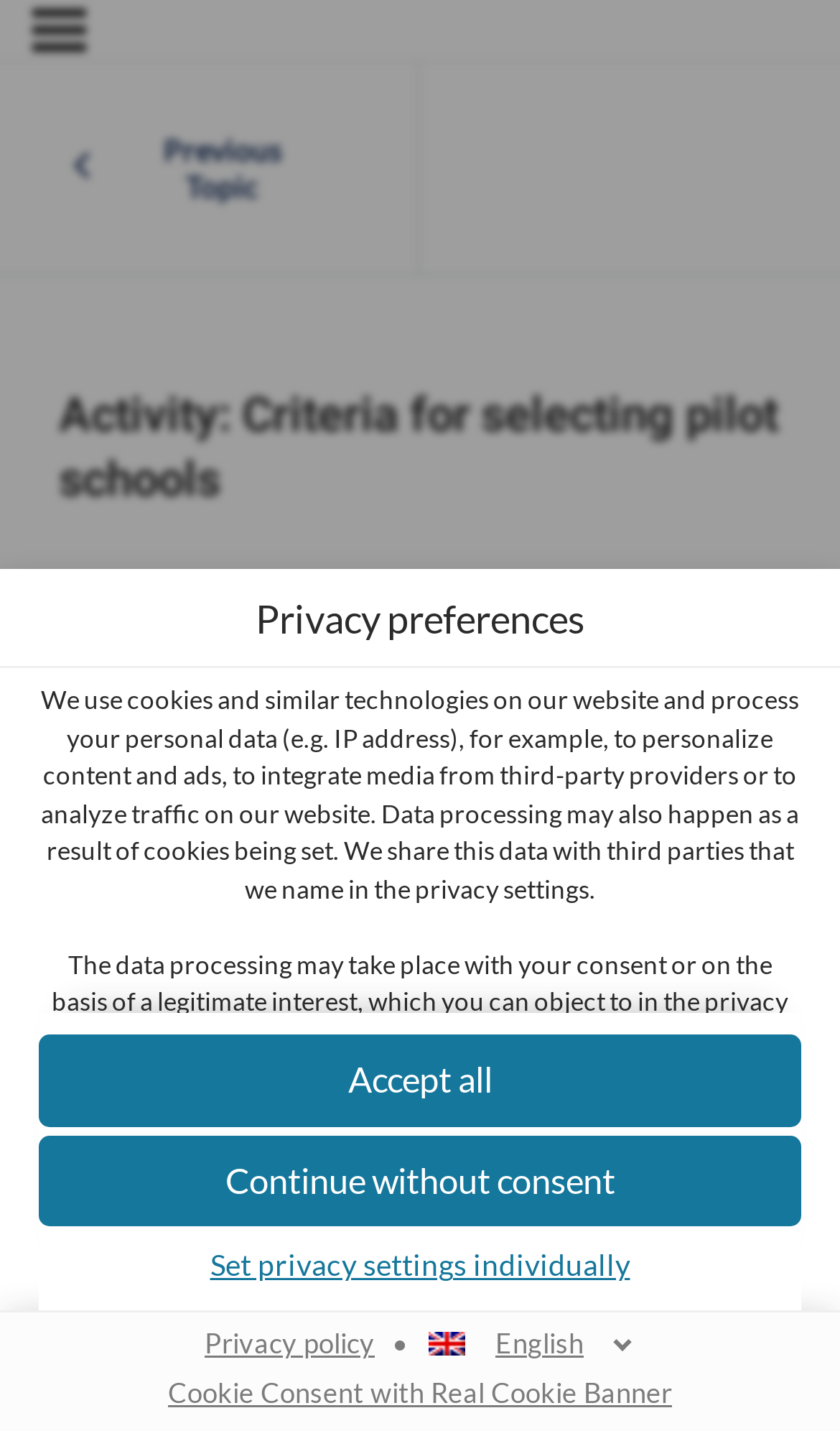Look at the image and answer the question in detail:
What is the risk of consenting to data processing?

According to the website, consenting to the use of certain services also involves consenting to the processing of personal data in unsecure third countries, which may result in authorities processing data for control and monitoring purposes, potentially without legal recourse.